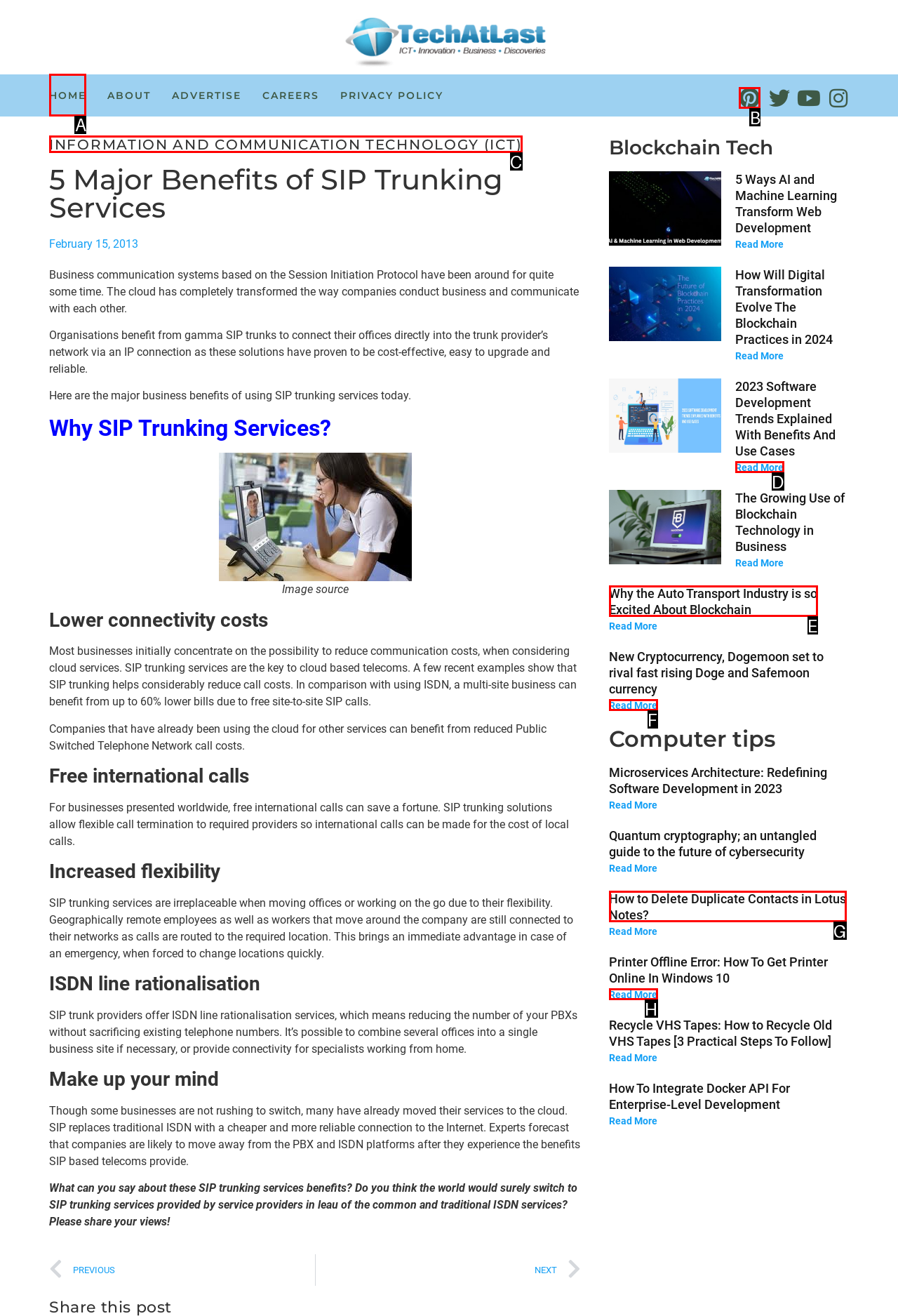Identify the correct option to click in order to complete this task: Click HOME
Answer with the letter of the chosen option directly.

A